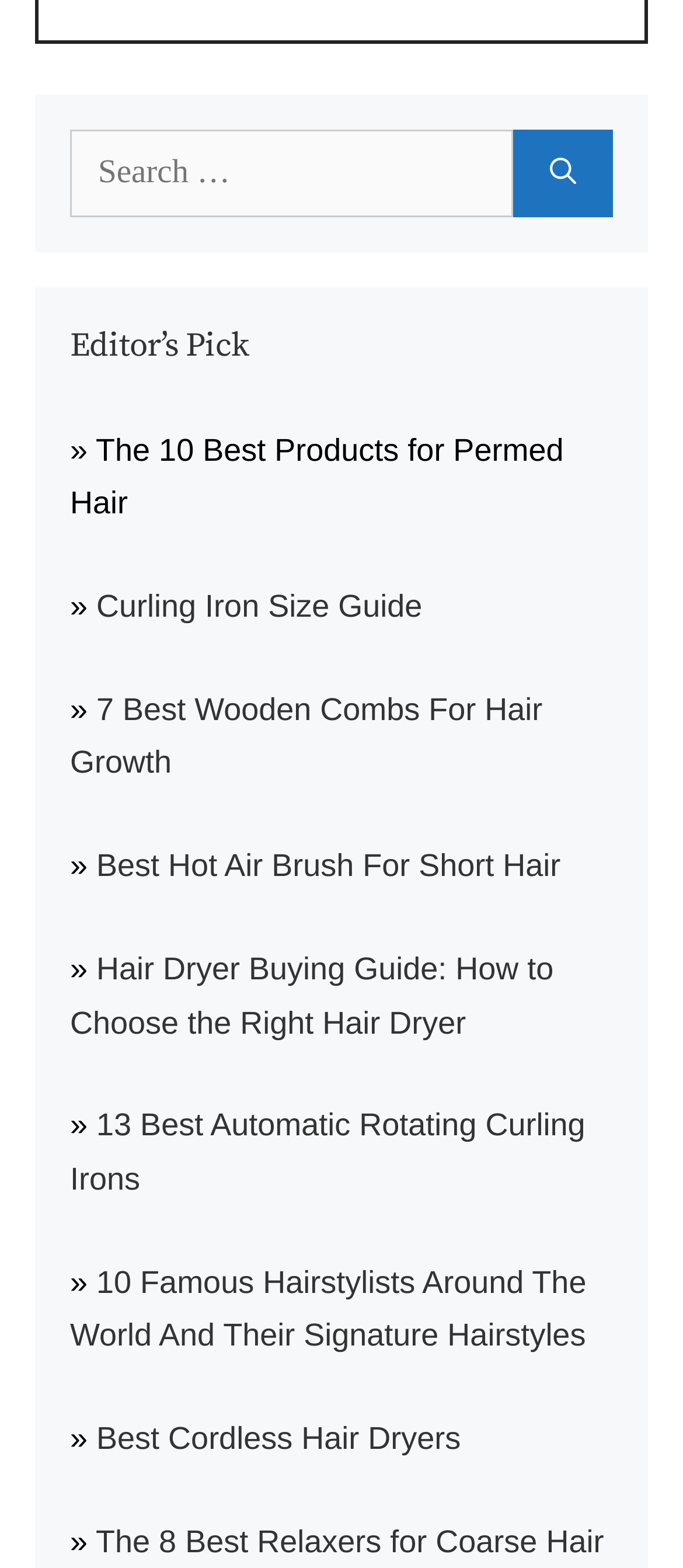Please provide a detailed answer to the question below by examining the image:
What is the topic of the last link in the 'Editor’s Pick' section?

The last link in the 'Editor’s Pick' section has the title 'The 8 Best Relaxers for Coarse Hair', indicating that it is related to hair care products for individuals with coarse hair.